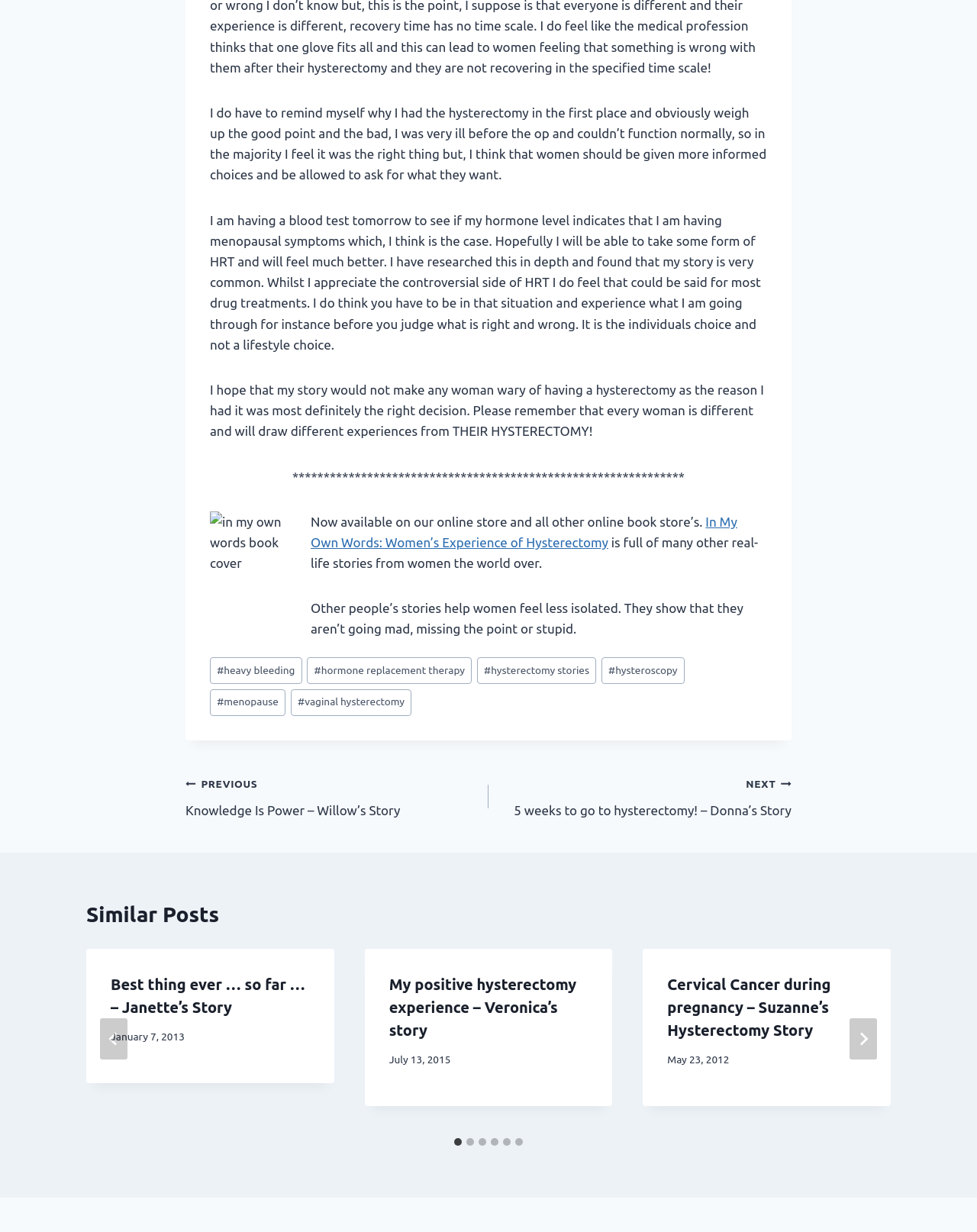Find the bounding box coordinates for the UI element whose description is: "#vaginal hysterectomy". The coordinates should be four float numbers between 0 and 1, in the format [left, top, right, bottom].

[0.298, 0.559, 0.421, 0.581]